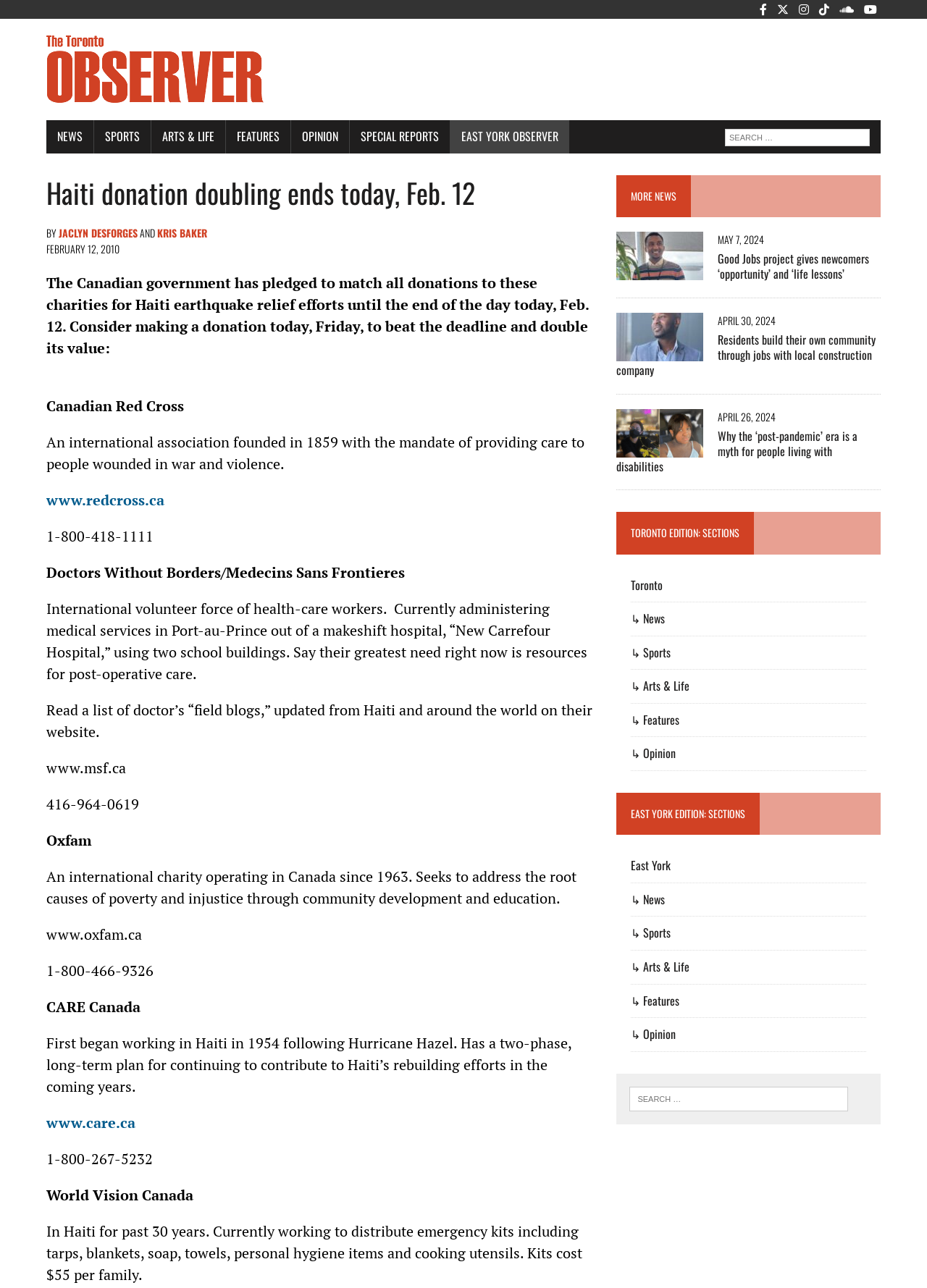Respond to the question with just a single word or phrase: 
What is the deadline for donation matching?

Feb. 12